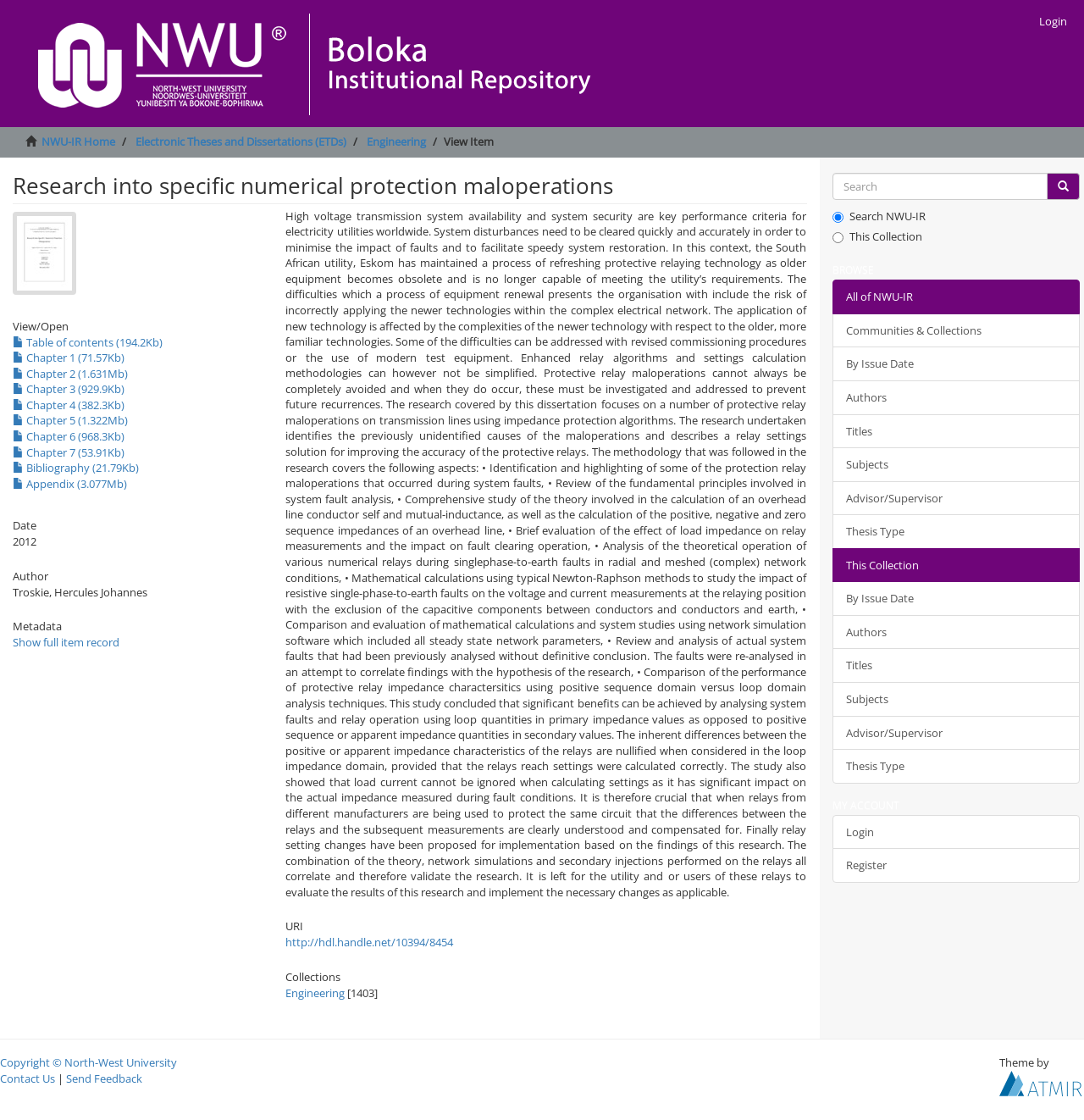Identify the bounding box coordinates for the region of the element that should be clicked to carry out the instruction: "Click the 'NWU-IR Home' link". The bounding box coordinates should be four float numbers between 0 and 1, i.e., [left, top, right, bottom].

[0.038, 0.12, 0.106, 0.133]